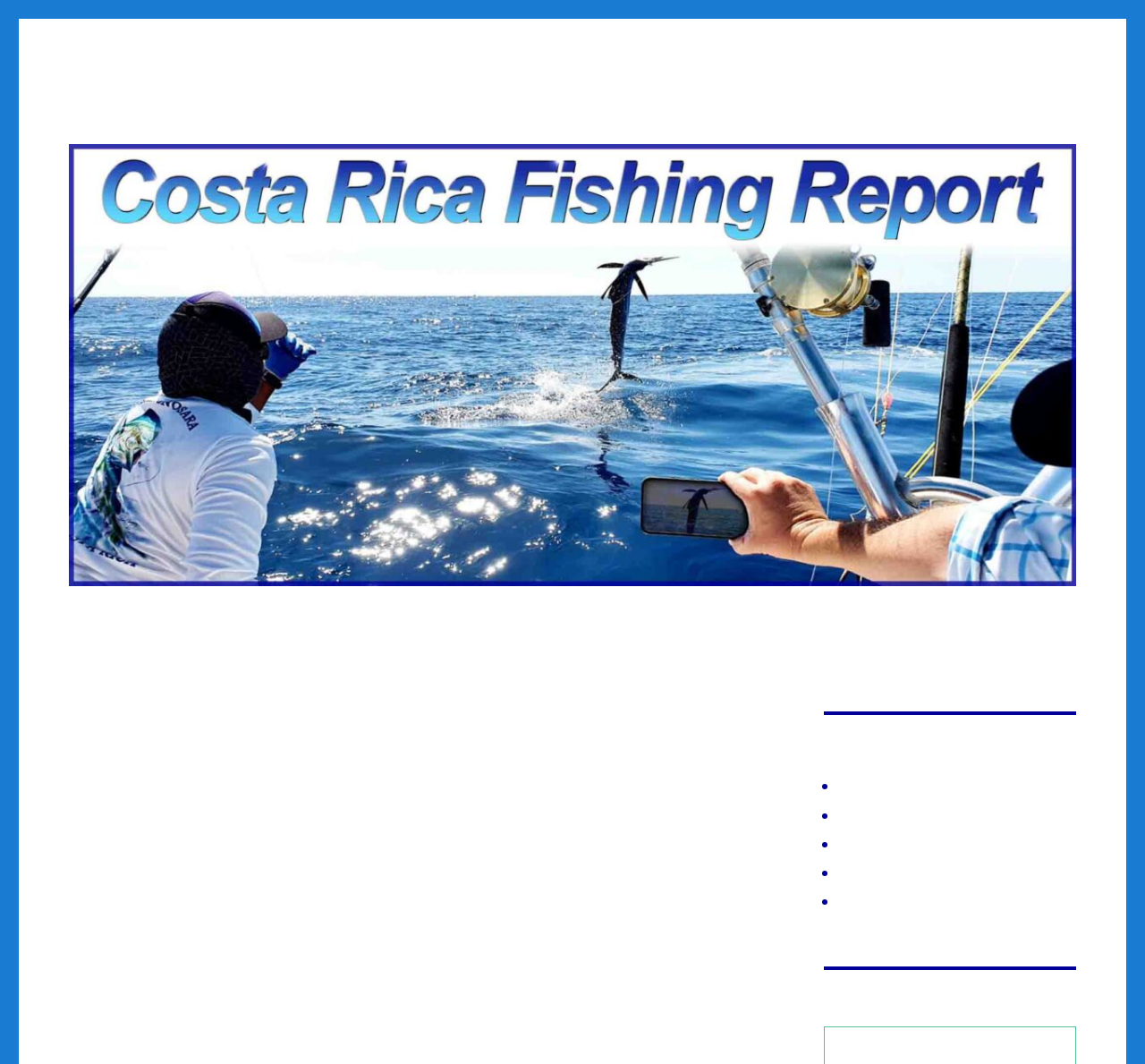Locate the bounding box coordinates of the UI element described by: "Fishing Report Archive". Provide the coordinates as four float numbers between 0 and 1, formatted as [left, top, right, bottom].

[0.733, 0.784, 0.879, 0.802]